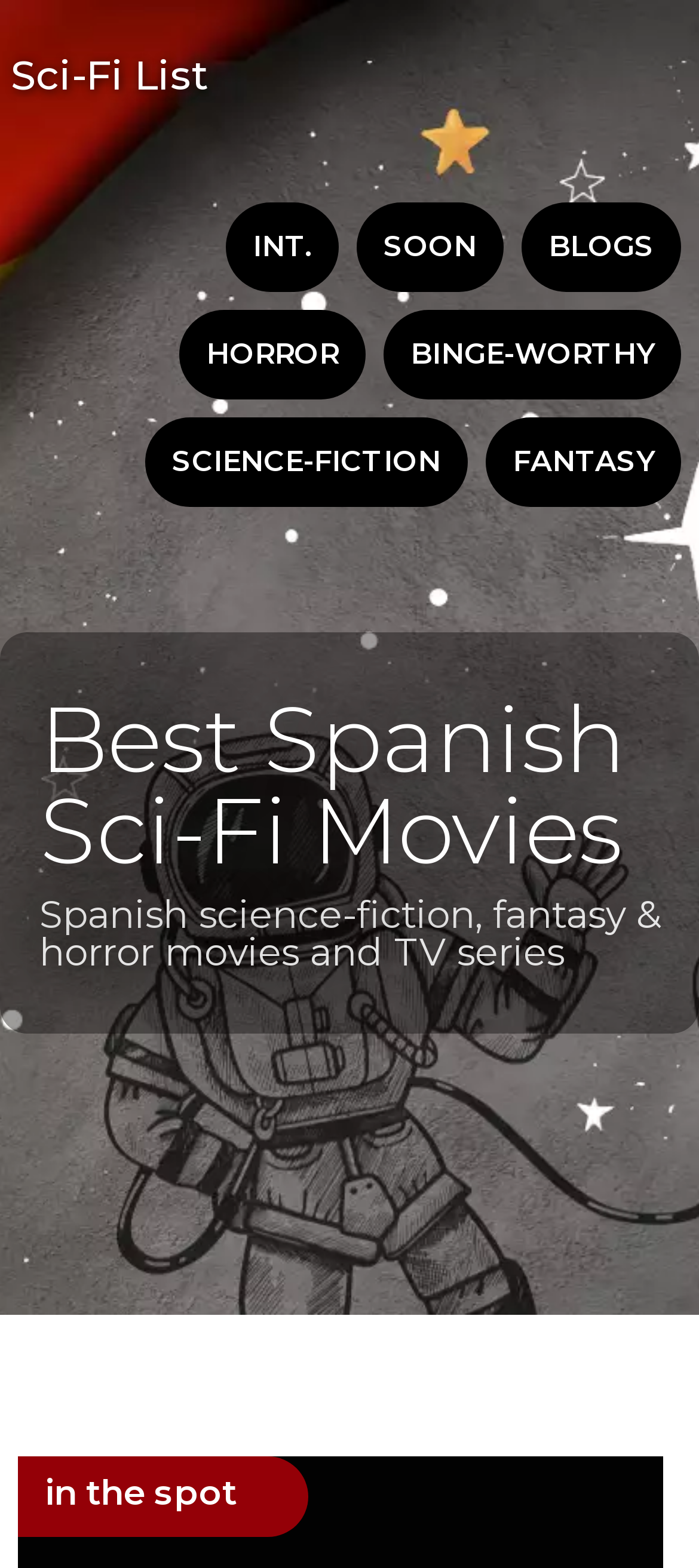What type of movies are listed on this webpage?
Look at the screenshot and respond with a single word or phrase.

Sci-Fi